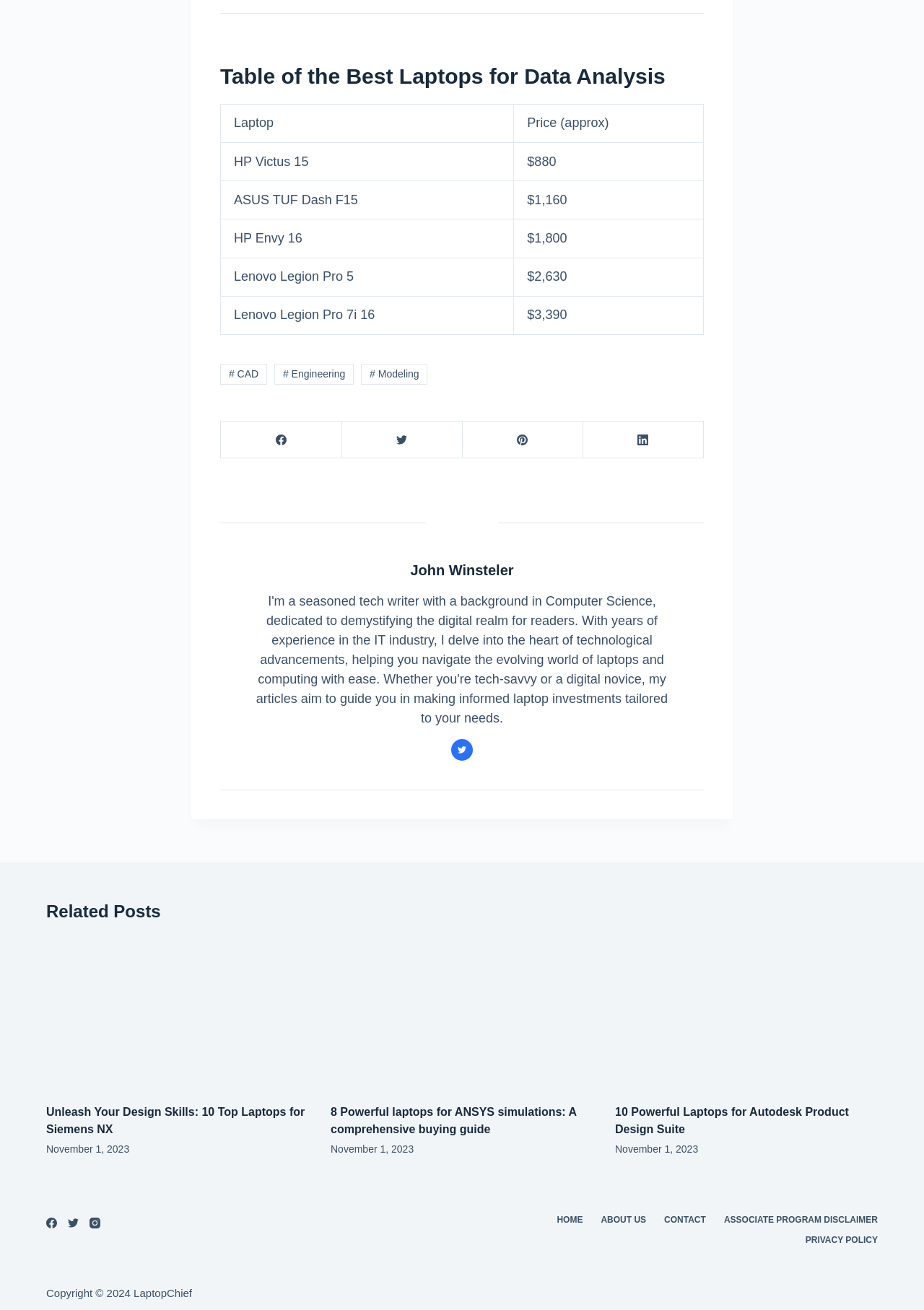Please identify the bounding box coordinates of the area that needs to be clicked to fulfill the following instruction: "Read more about 'From Data to Action: How API Software Catalyzes Business Transformation'."

None